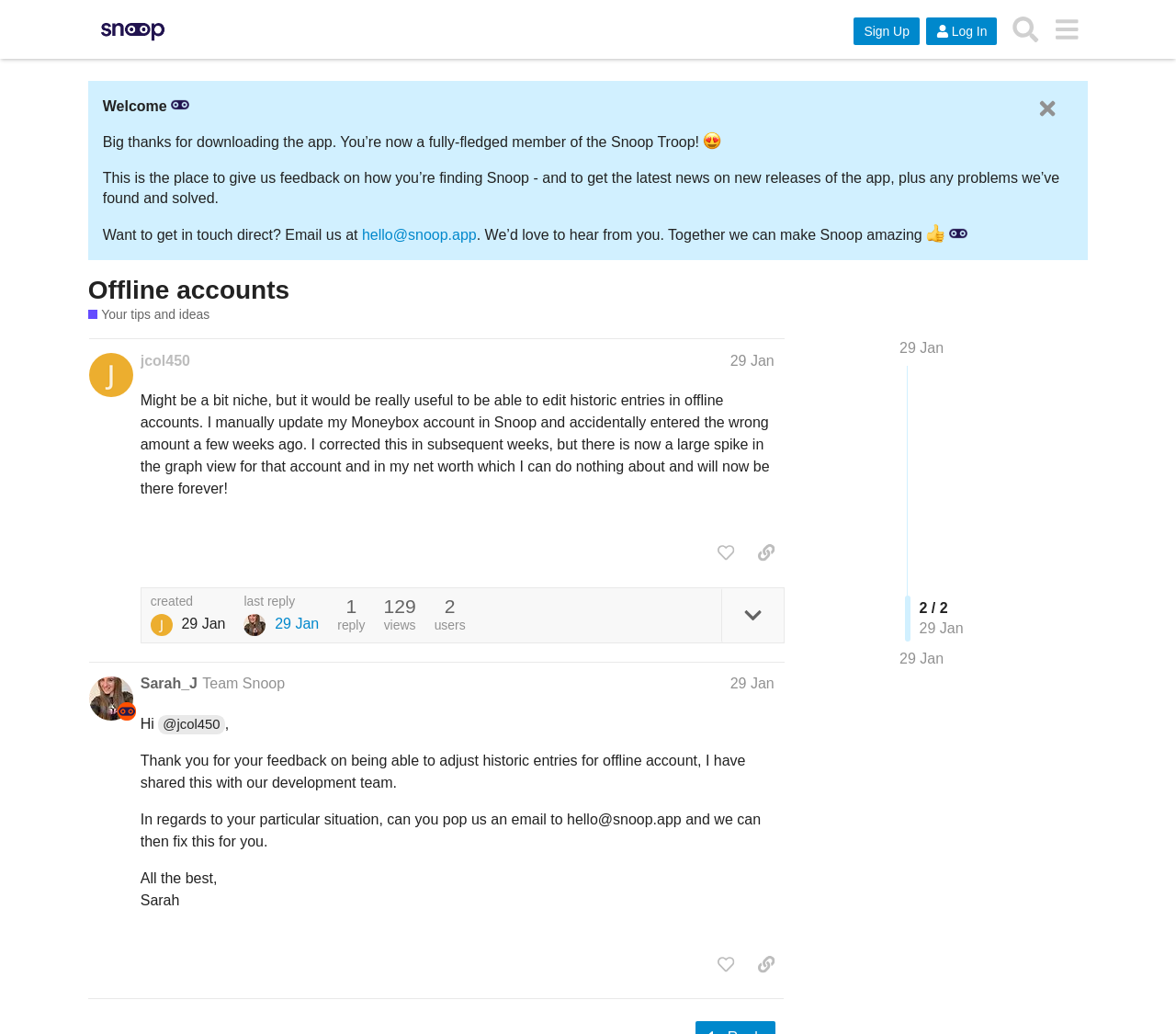Pinpoint the bounding box coordinates of the element you need to click to execute the following instruction: "Log in". The bounding box should be represented by four float numbers between 0 and 1, in the format [left, top, right, bottom].

[0.787, 0.017, 0.848, 0.043]